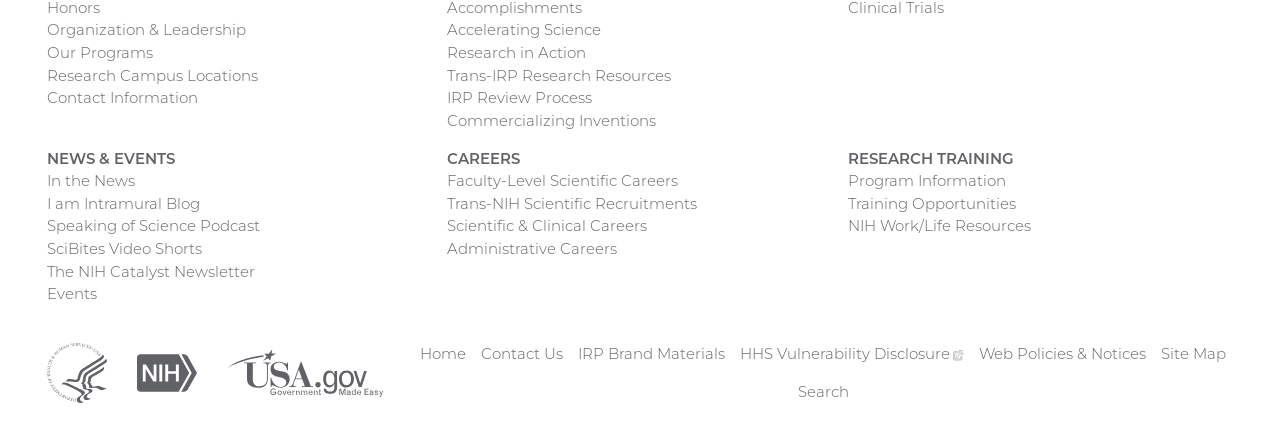Look at the image and answer the question in detail:
How many external links are there in the footer section?

I examined the footer section and found one external link, which is 'HHS Vulnerability Disclosure (external link)' with a bounding box coordinate of [0.578, 0.809, 0.753, 0.853].